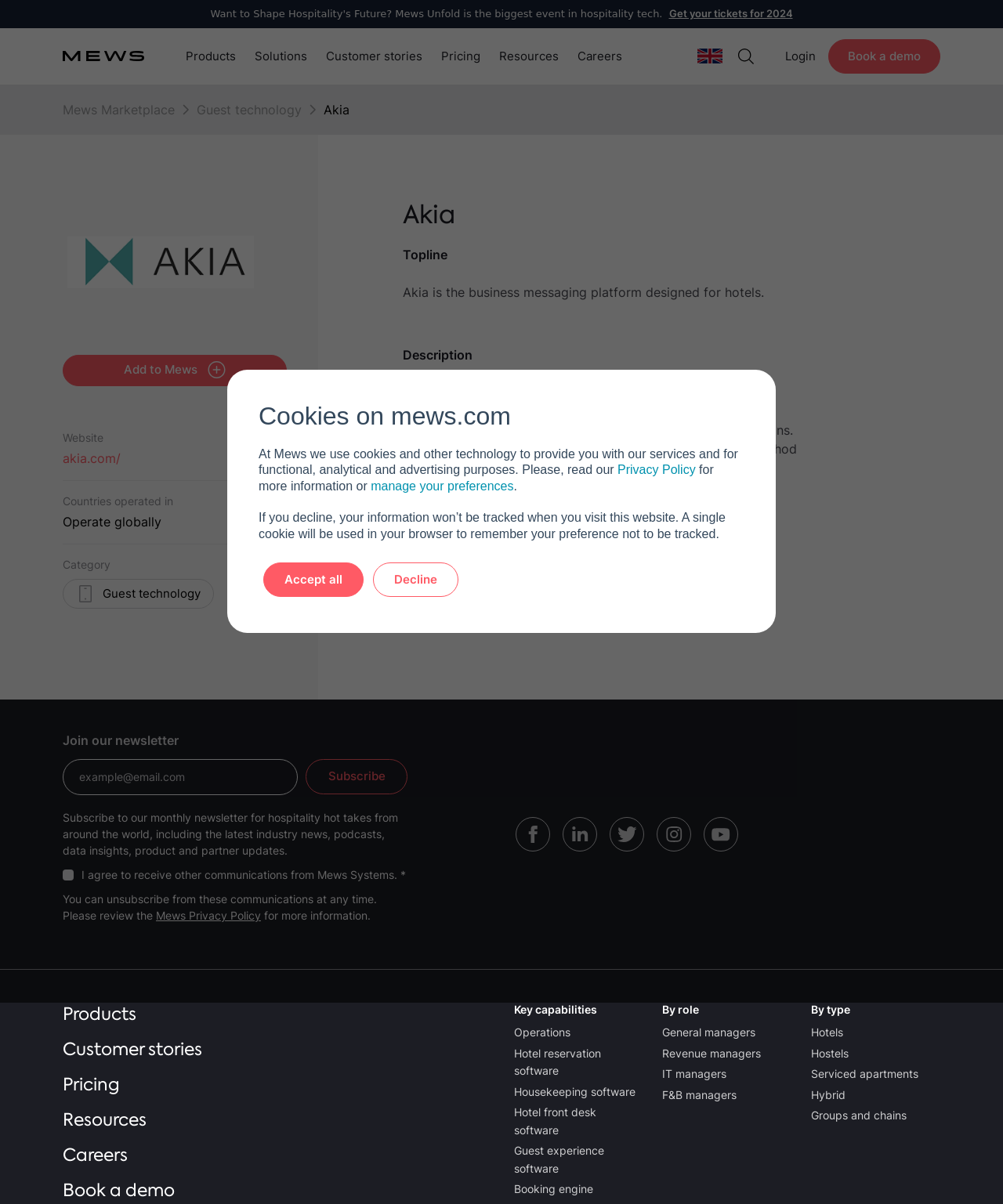Using the webpage screenshot, find the UI element described by Housekeeping software. Provide the bounding box coordinates in the format (top-left x, top-left y, bottom-right x, bottom-right y), ensuring all values are floating point numbers between 0 and 1.

[0.512, 0.899, 0.642, 0.914]